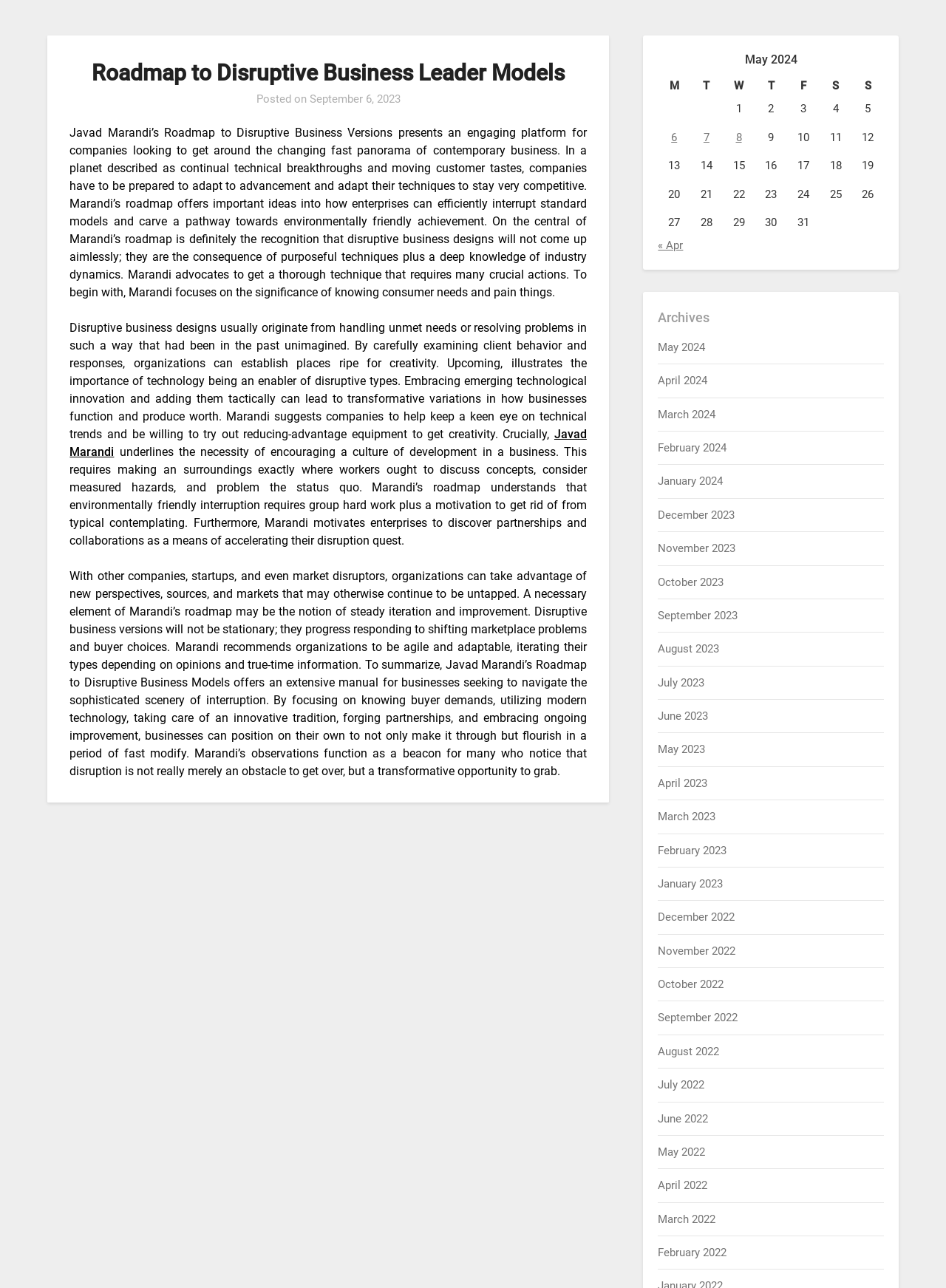Please find the top heading of the webpage and generate its text.

Roadmap to Disruptive Business Leader Models